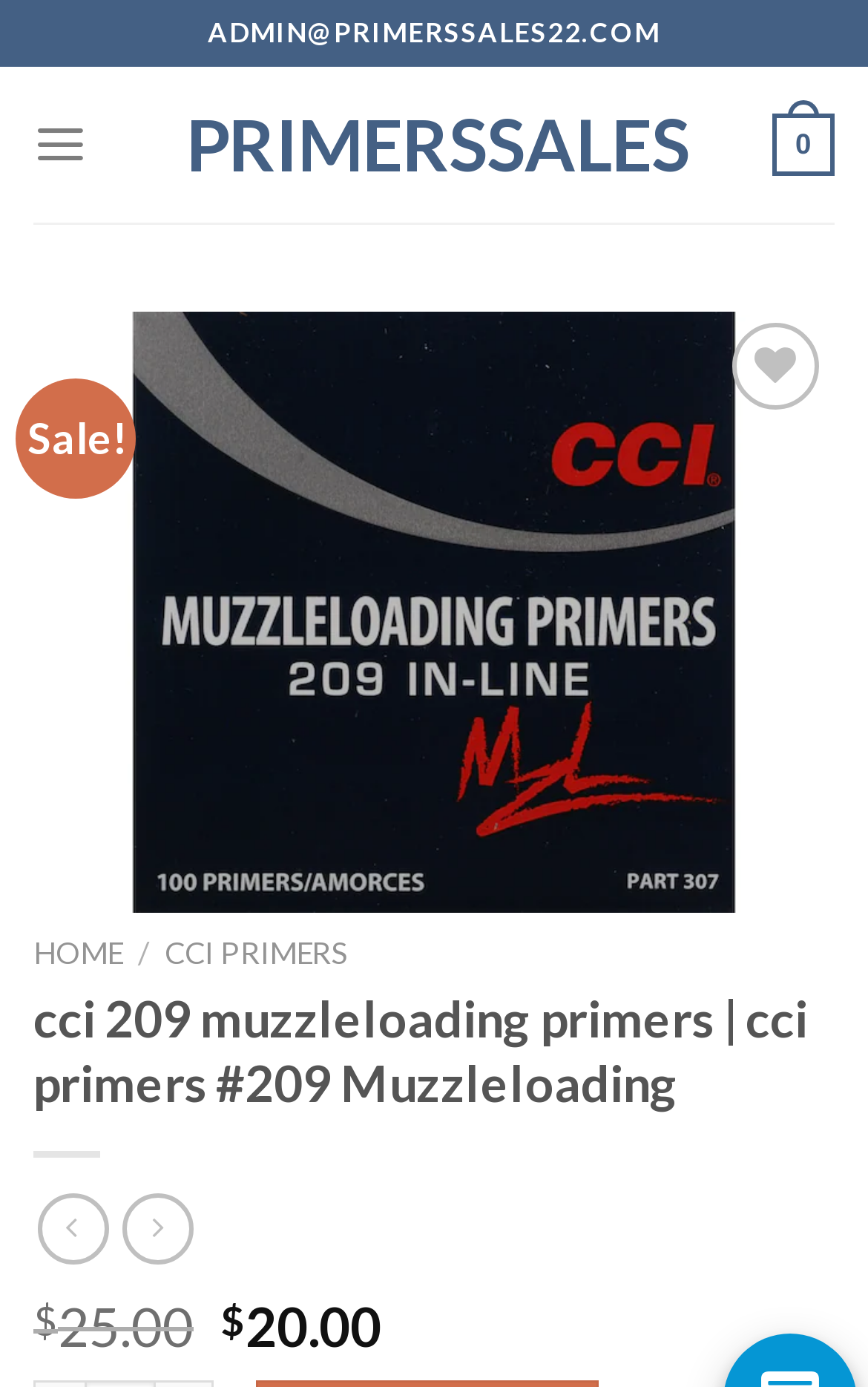Can you specify the bounding box coordinates for the region that should be clicked to fulfill this instruction: "Go to PRIMERSSALES".

[0.214, 0.079, 0.786, 0.13]